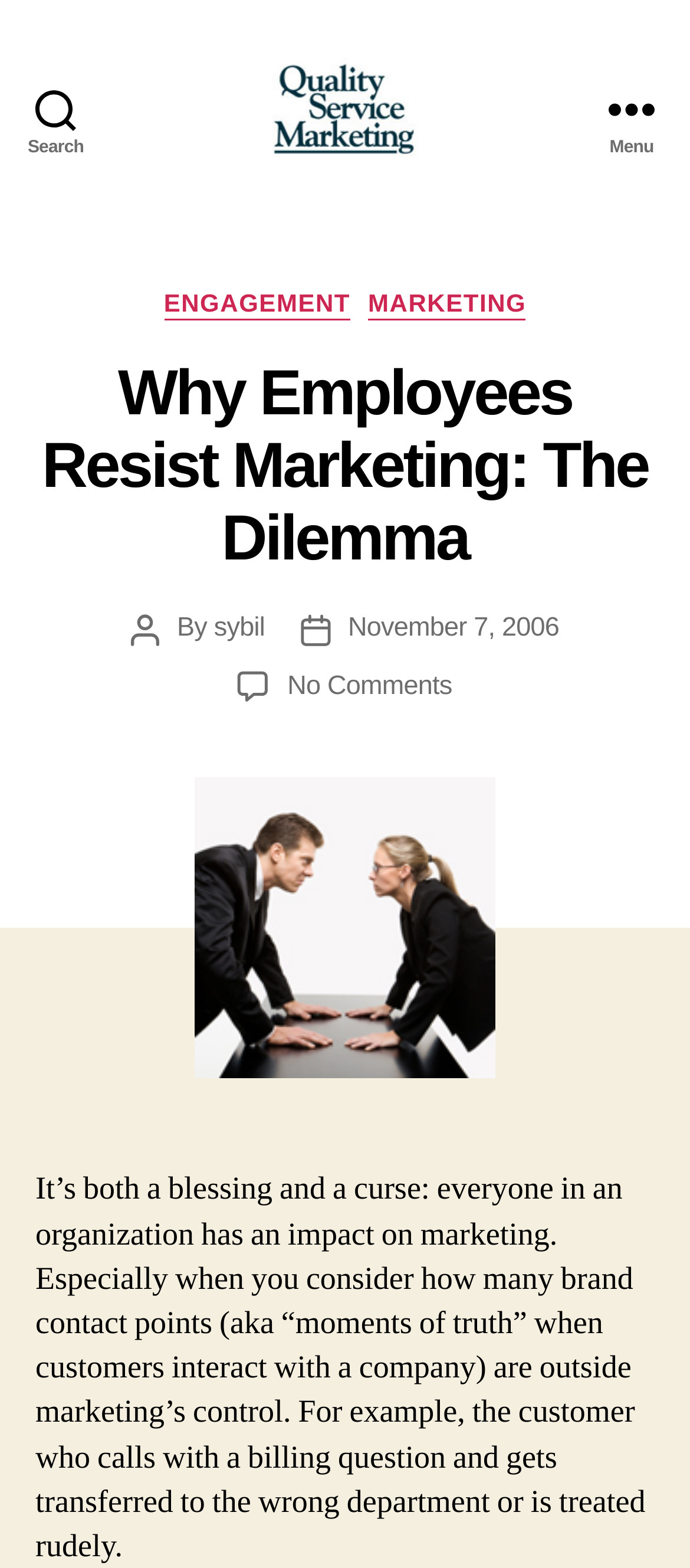Identify the bounding box coordinates of the clickable section necessary to follow the following instruction: "Open the menu". The coordinates should be presented as four float numbers from 0 to 1, i.e., [left, top, right, bottom].

[0.831, 0.0, 1.0, 0.139]